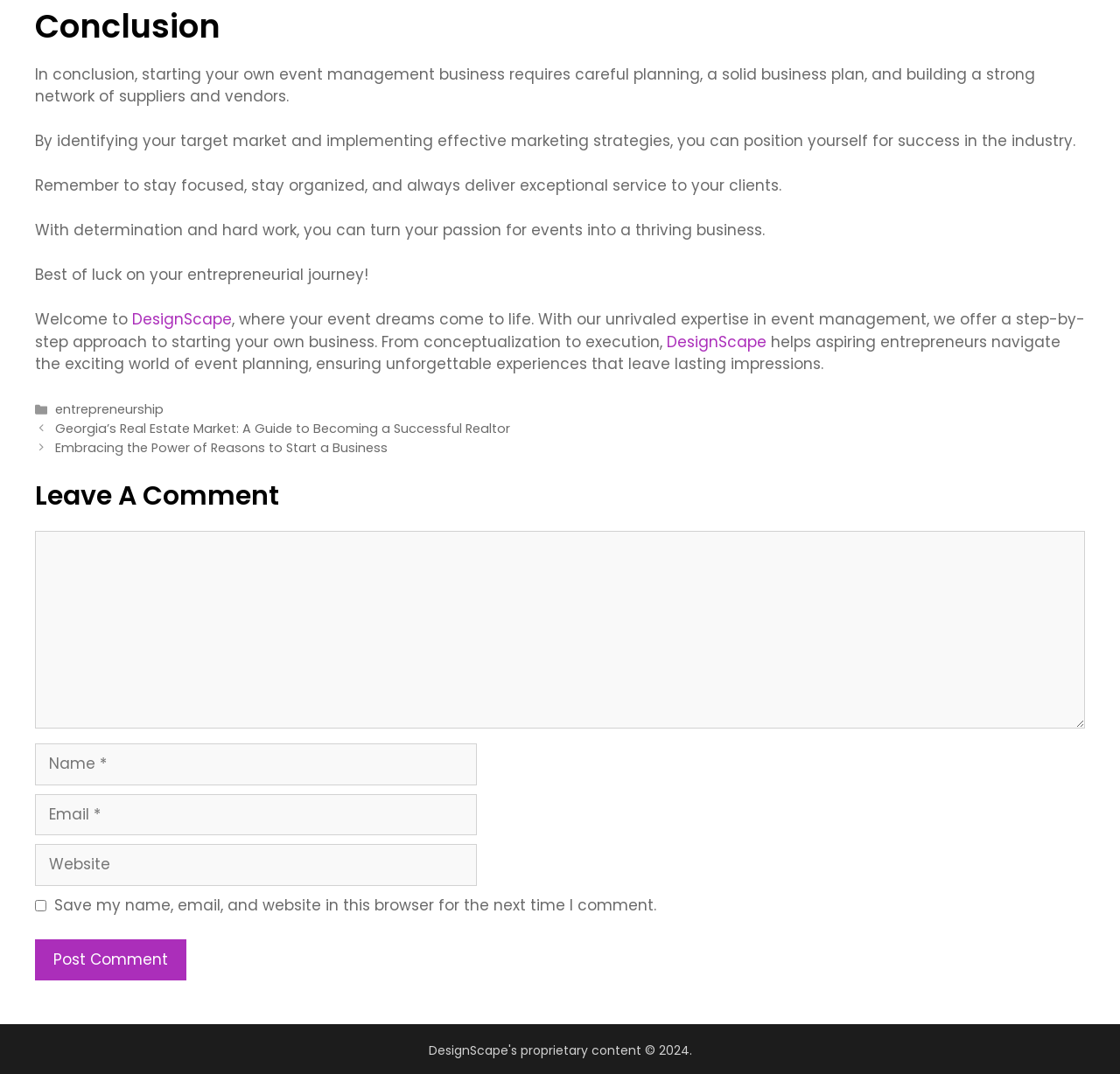Identify the bounding box coordinates of the specific part of the webpage to click to complete this instruction: "search for something".

None